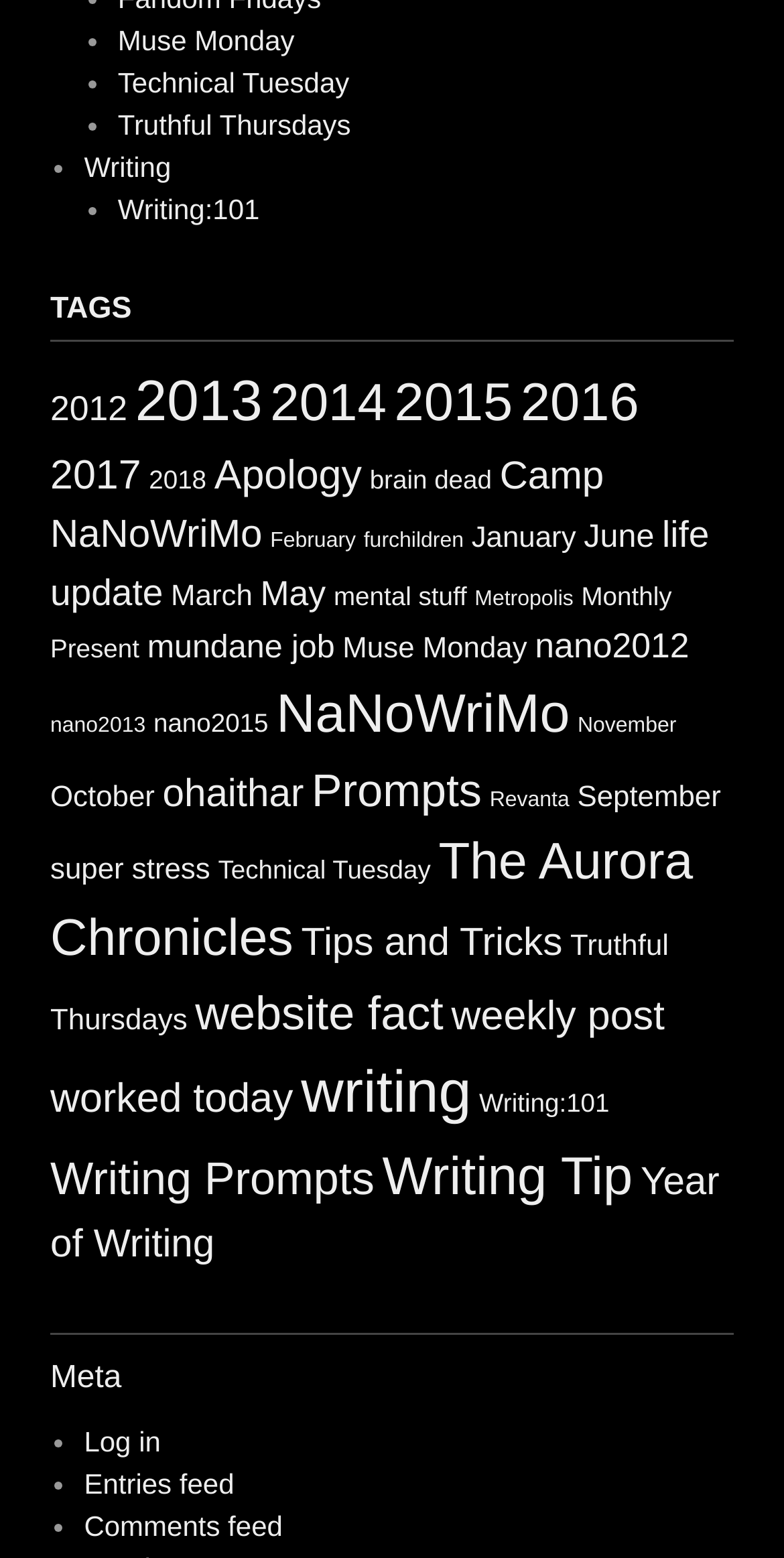Locate the bounding box coordinates of the item that should be clicked to fulfill the instruction: "Go to the next article".

None